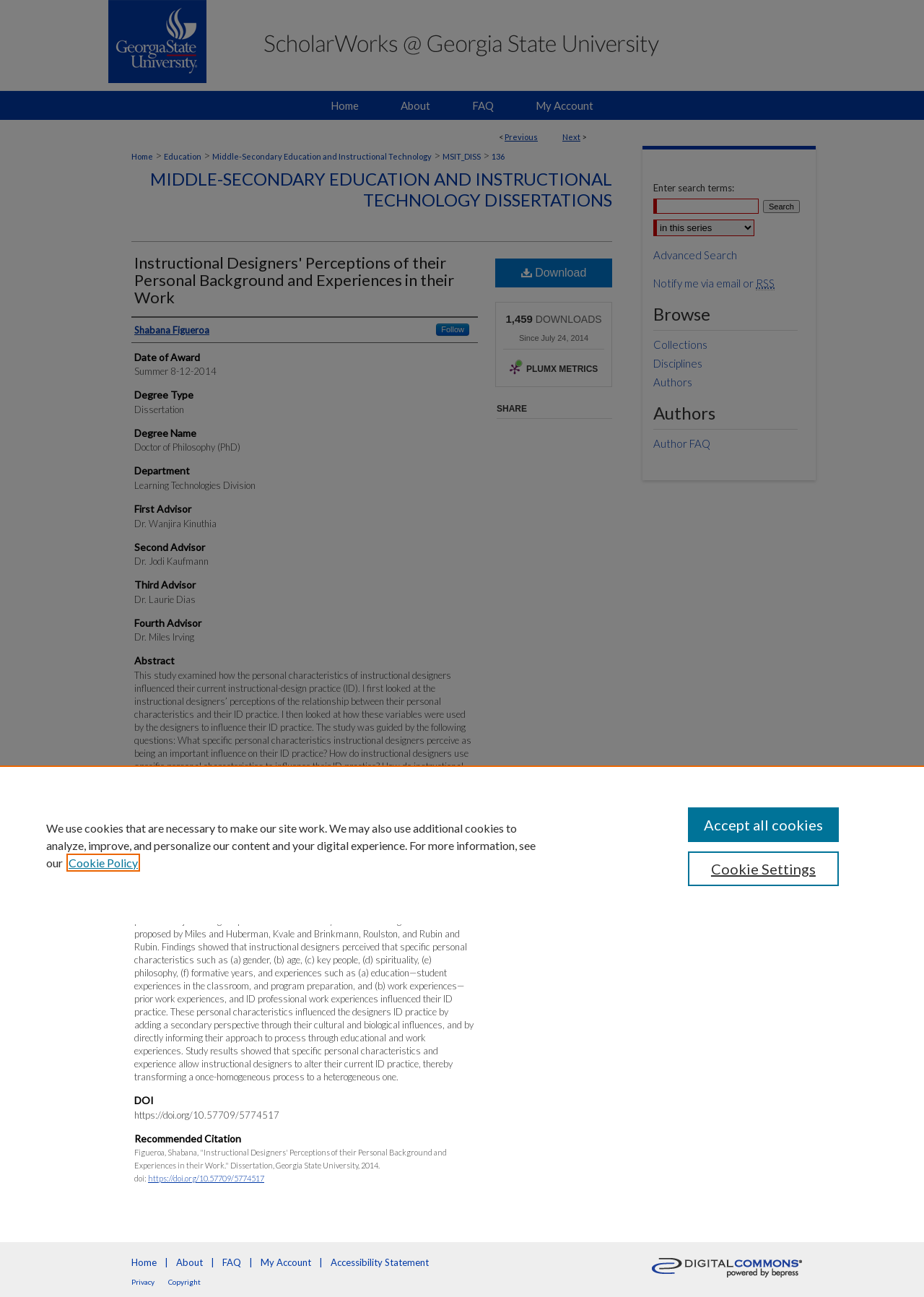Analyze and describe the webpage in a detailed narrative.

This webpage appears to be a dissertation page from Georgia State University's ScholarWorks repository. At the top, there is a menu link and a university logo. Below that, there is a navigation bar with links to "Home", "About", "FAQ", and "My Account". 

The main content of the page is a dissertation titled "Instructional Designers' Perceptions of their Personal Background and Experiences in their Work" by Shabana Figueroa. The dissertation's metadata, including the date of award, degree type, degree name, department, and advisors, is listed below the title. 

There is an abstract section that summarizes the dissertation's research, which examines how instructional designers' personal characteristics influence their practice. The abstract is followed by a section with links to download the dissertation and view its DOI and recommended citation. 

On the right side of the page, there are links to share the dissertation and view its download statistics. There is also a search bar and a section with links to browse collections, disciplines, and authors. At the bottom of the page, there are links to the homepage, about page, and FAQ page.